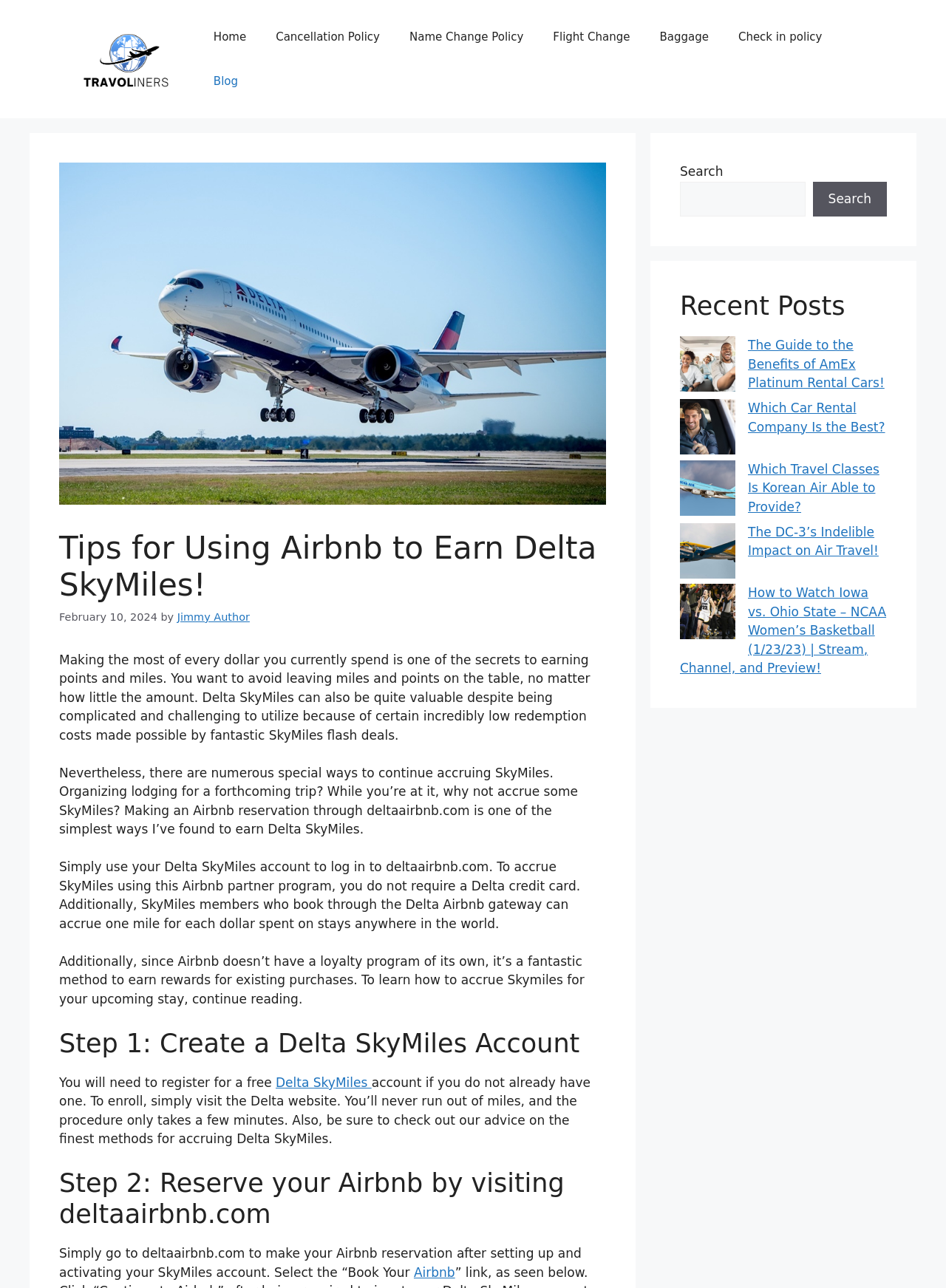Locate the bounding box coordinates of the clickable area to execute the instruction: "Search for something". Provide the coordinates as four float numbers between 0 and 1, represented as [left, top, right, bottom].

[0.719, 0.141, 0.851, 0.168]